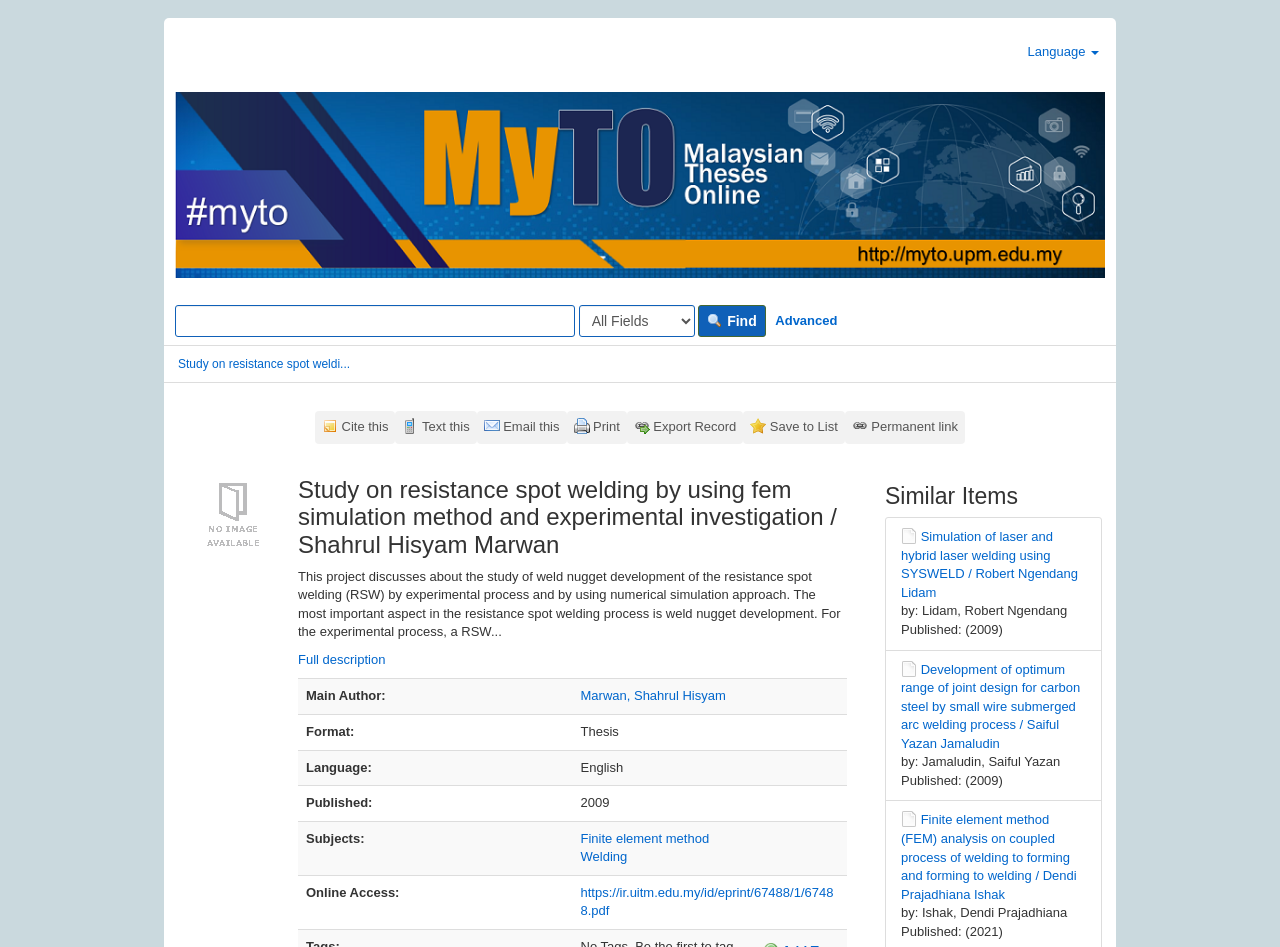Point out the bounding box coordinates of the section to click in order to follow this instruction: "Search for a study".

[0.137, 0.315, 0.863, 0.363]